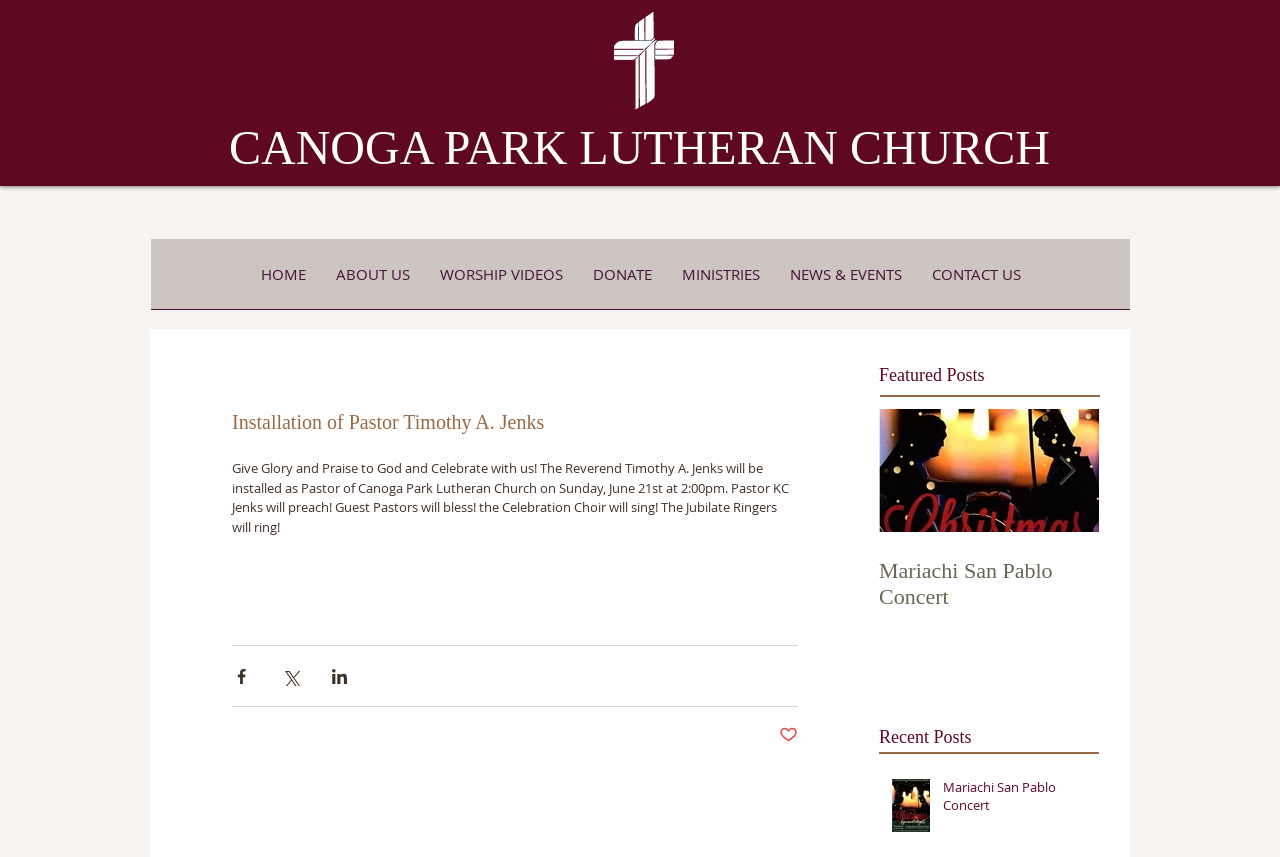Please mark the bounding box coordinates of the area that should be clicked to carry out the instruction: "Read the Installation of Pastor Timothy A. Jenks article".

[0.156, 0.442, 0.648, 0.908]